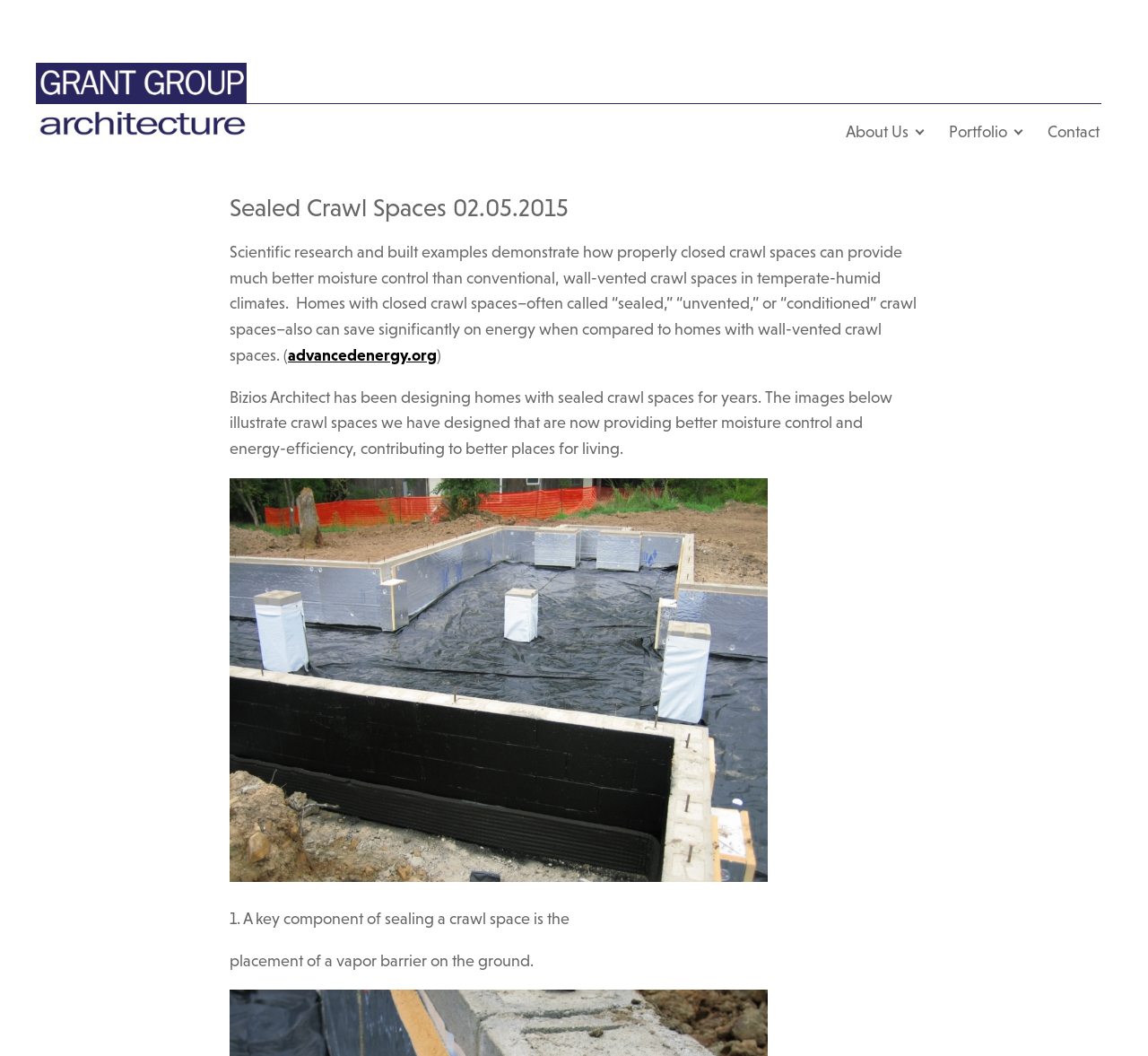Provide a one-word or short-phrase response to the question:
What is the benefit of homes with closed crawl spaces?

Energy savings